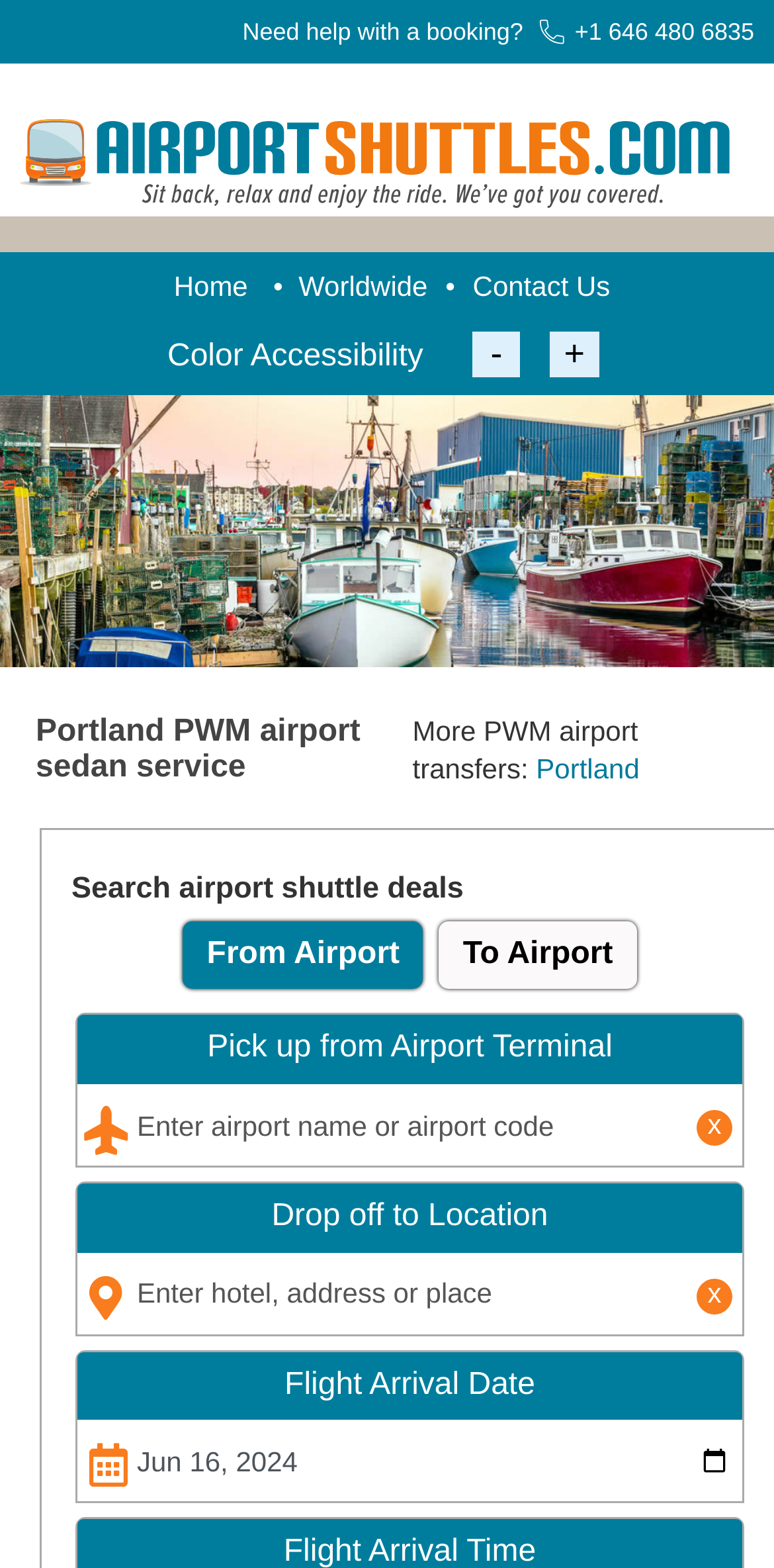What is the purpose of the 'Pick up from Airport Terminal' textbox?
Answer with a single word or short phrase according to what you see in the image.

To input pickup location